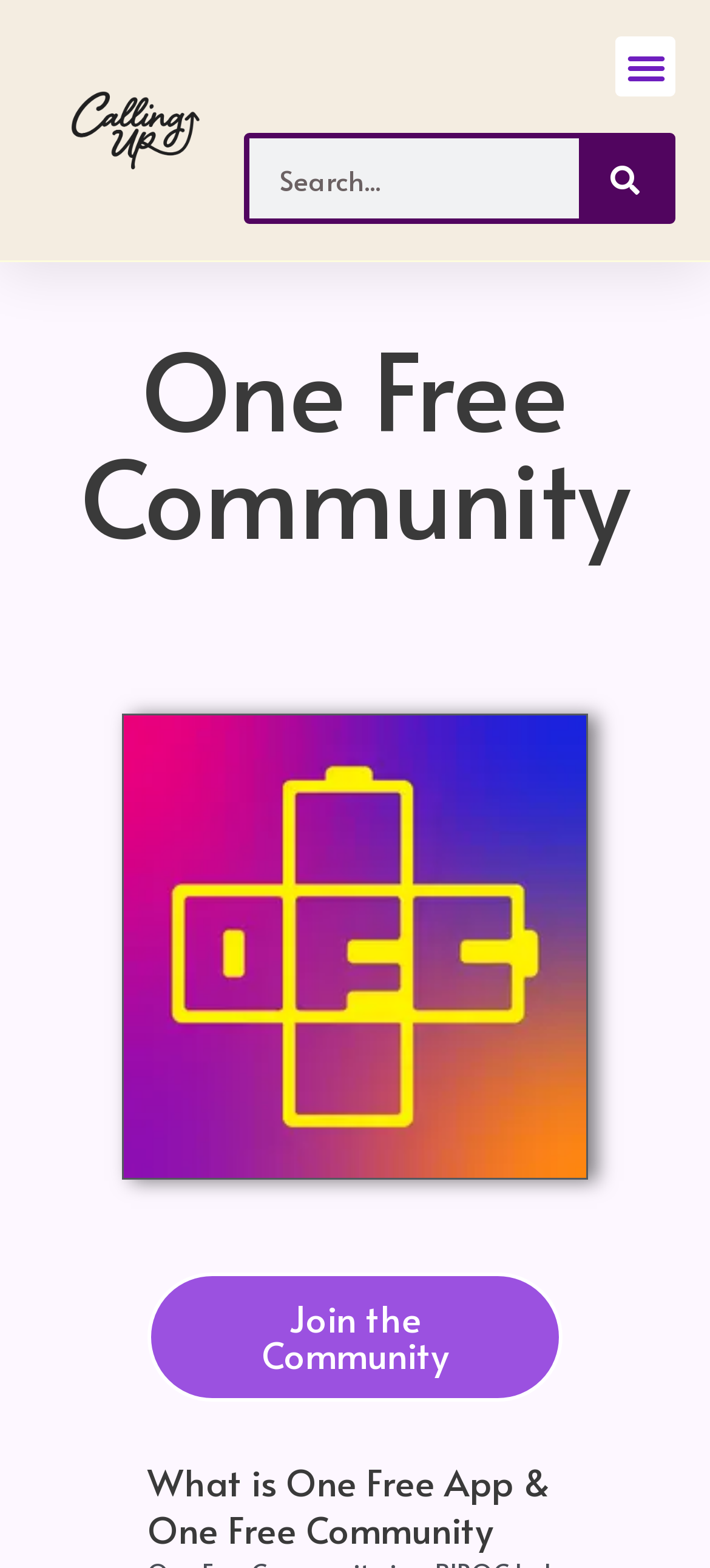What is the call-to-action at the bottom of the webpage?
From the details in the image, provide a complete and detailed answer to the question.

The call-to-action at the bottom of the webpage is a link that says 'Join the Community', which is likely used to invite users to participate in the One Free Community project.